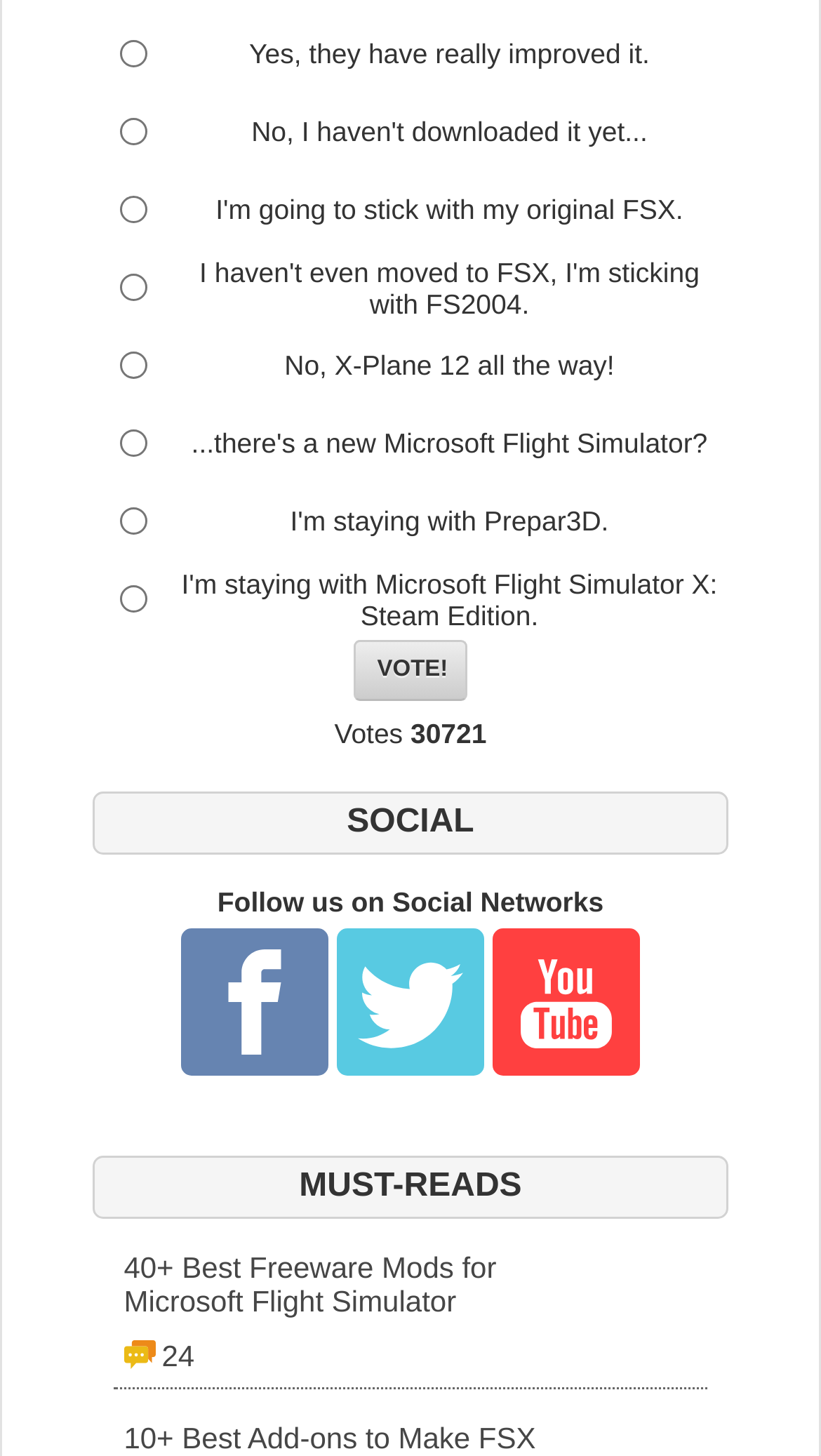What is the topic of the 'MUST-READS' section?
Please use the image to provide an in-depth answer to the question.

The 'MUST-READS' section appears to be related to Microsoft Flight Simulator, as it mentions a link to an article about freeware mods for the game.